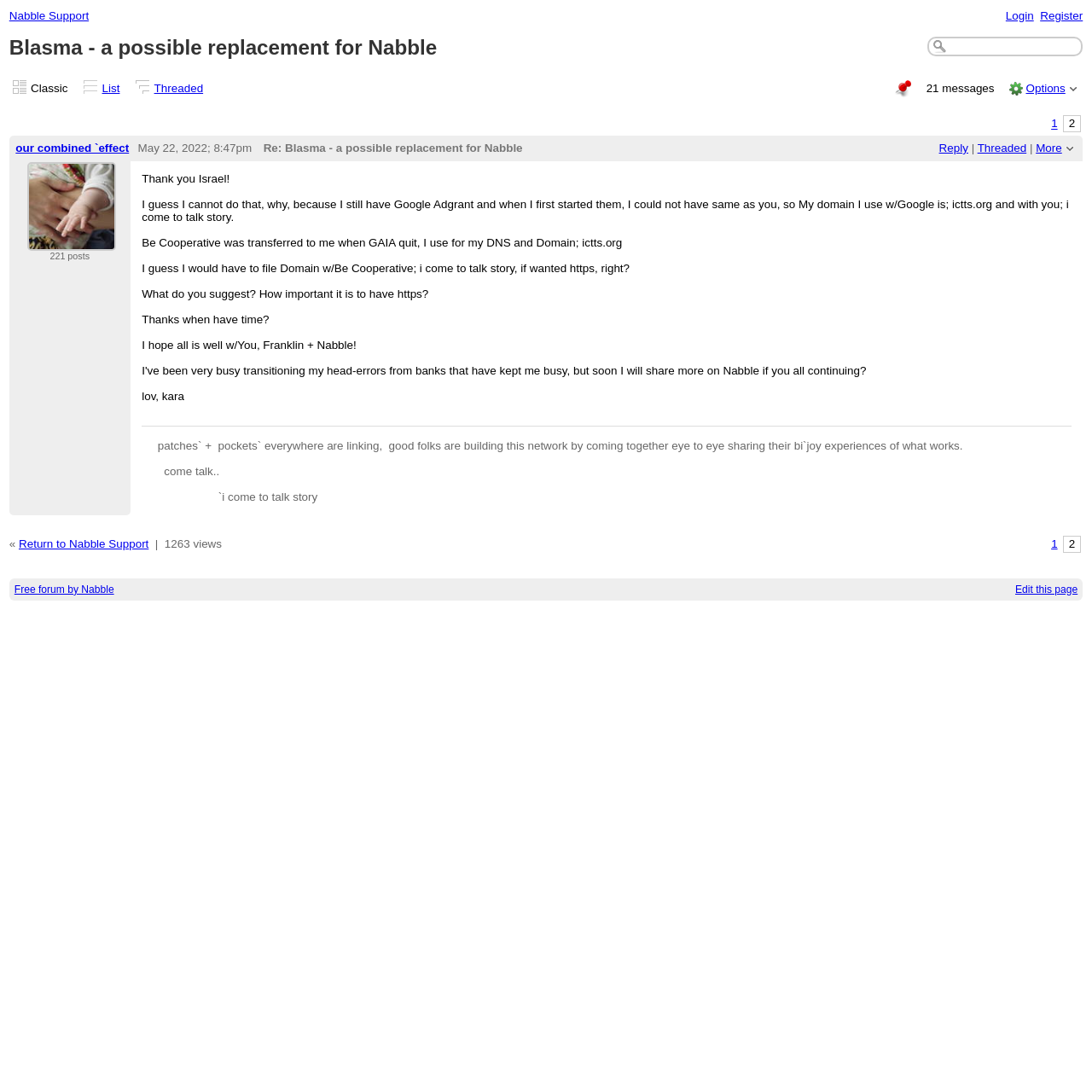Please identify the webpage's heading and generate its text content.

Blasma - a possible replacement for Nabble